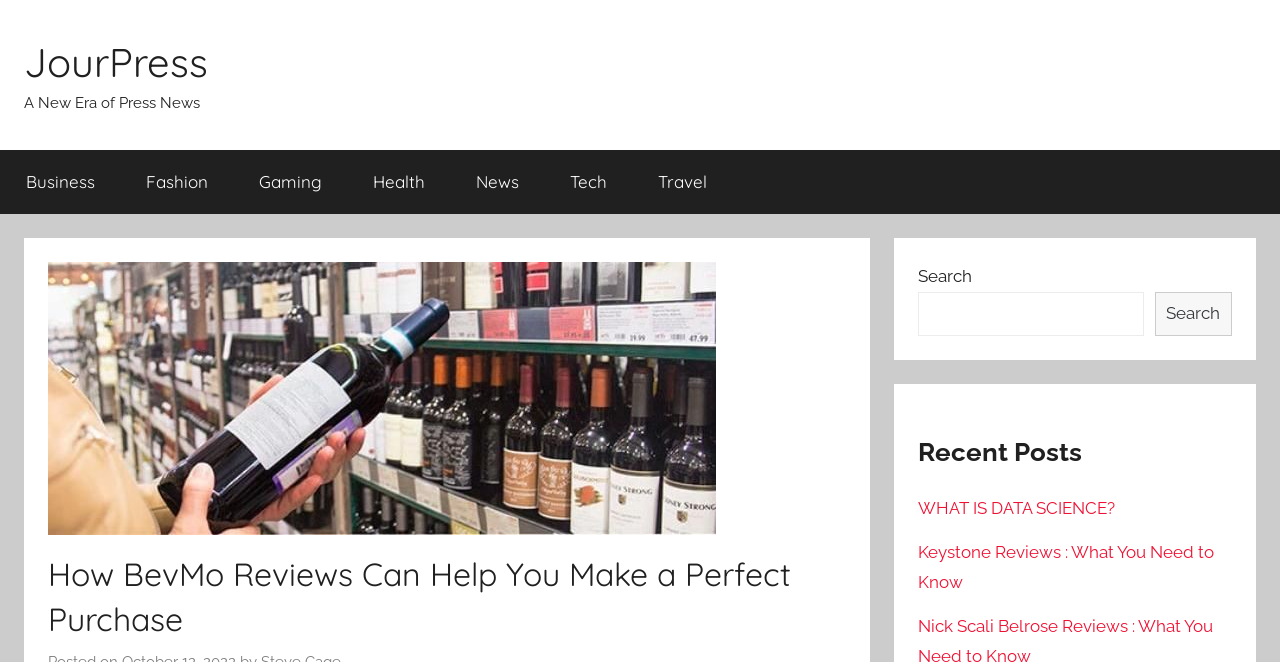What is the title of the recent post below 'Recent Posts'?
From the screenshot, supply a one-word or short-phrase answer.

WHAT IS DATA SCIENCE?